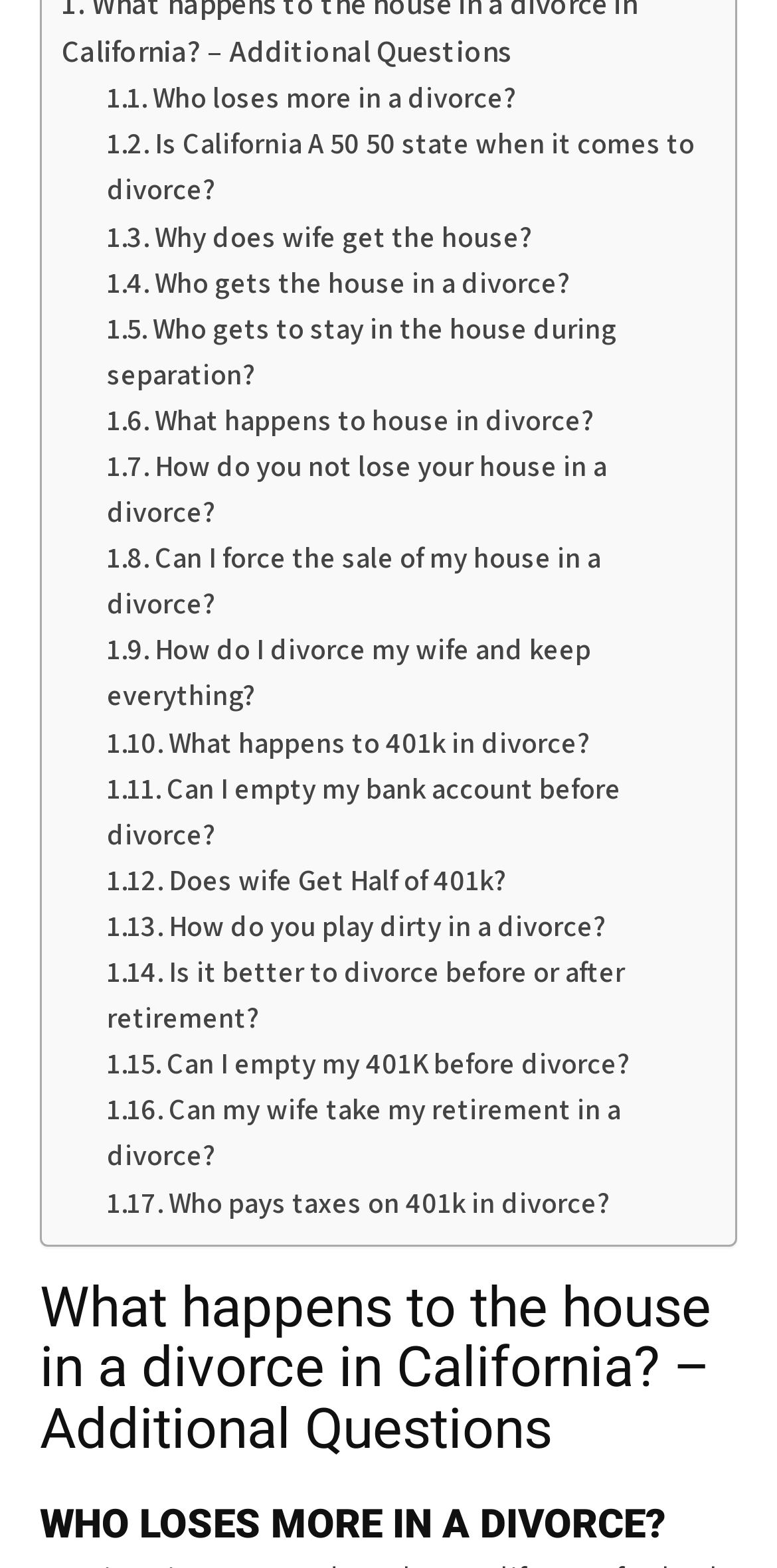Answer this question in one word or a short phrase: What type of asset is commonly divided in a divorce?

401k